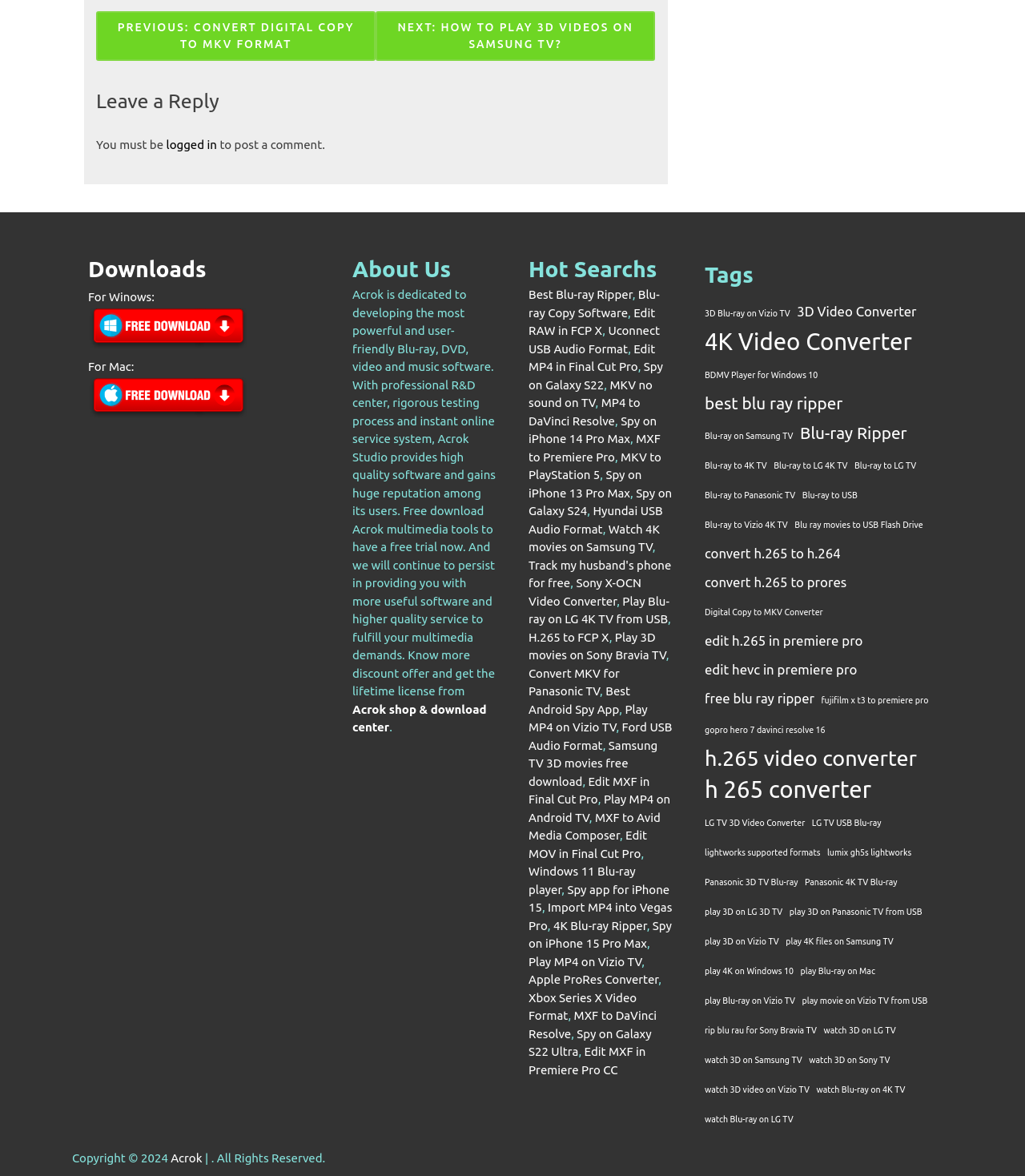Use a single word or phrase to answer the following:
What is the category of the 'Tags' section?

Multimedia and video conversion